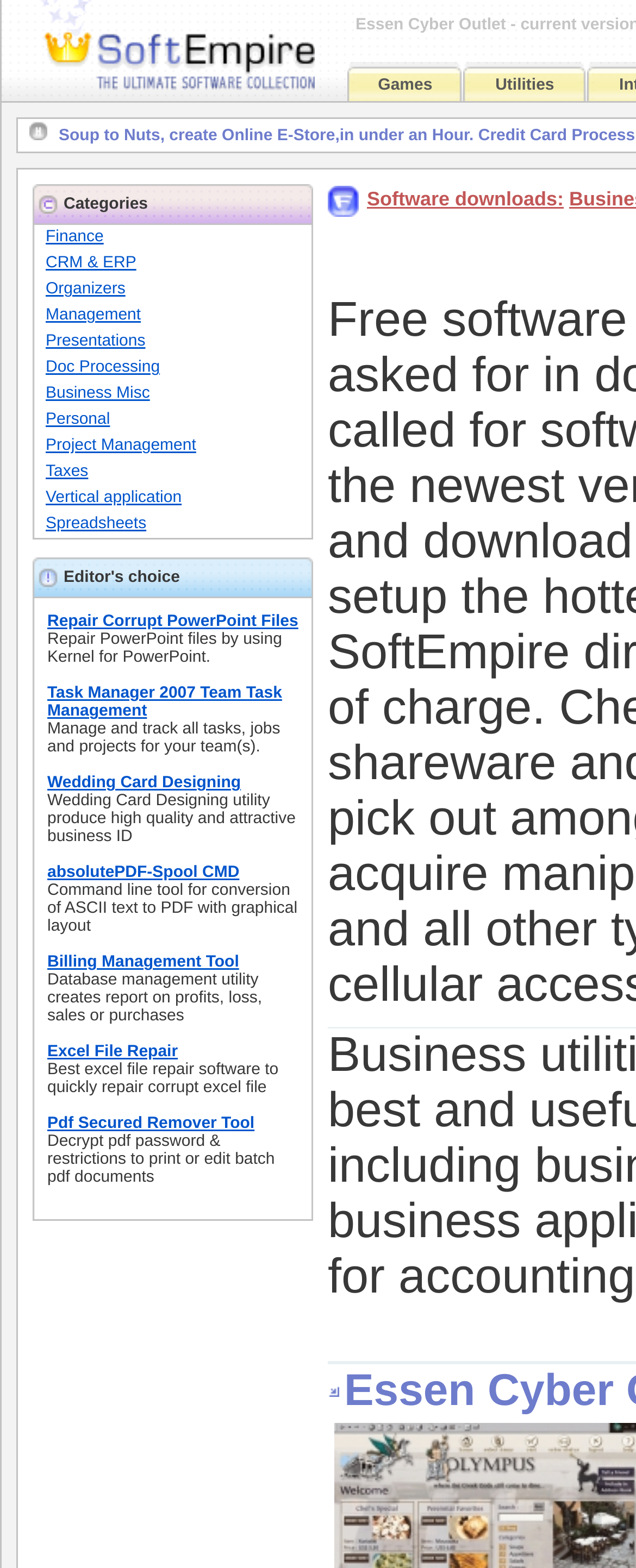Using the provided description: "Management", find the bounding box coordinates of the corresponding UI element. The output should be four float numbers between 0 and 1, in the format [left, top, right, bottom].

[0.072, 0.195, 0.221, 0.207]